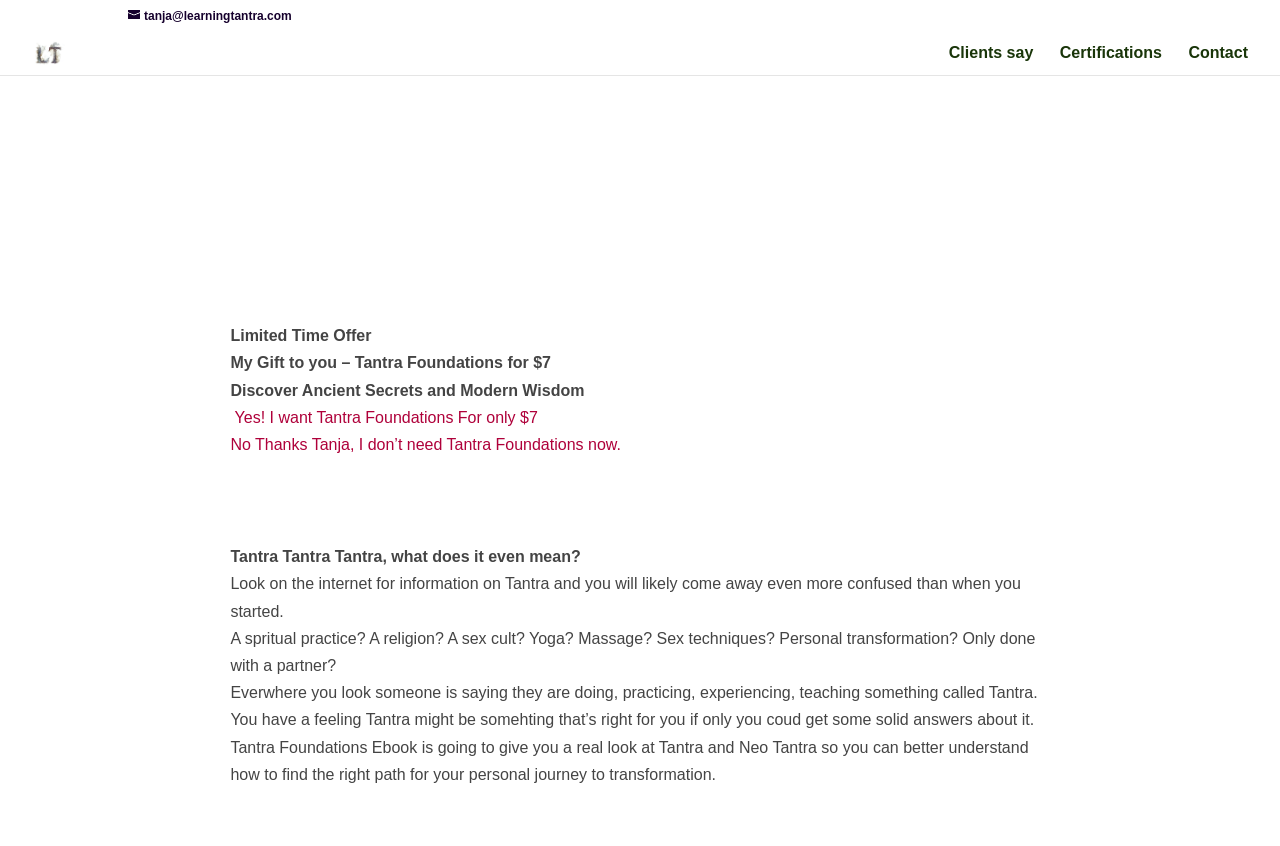How many links are there in the top navigation menu?
Please use the image to provide a one-word or short phrase answer.

4